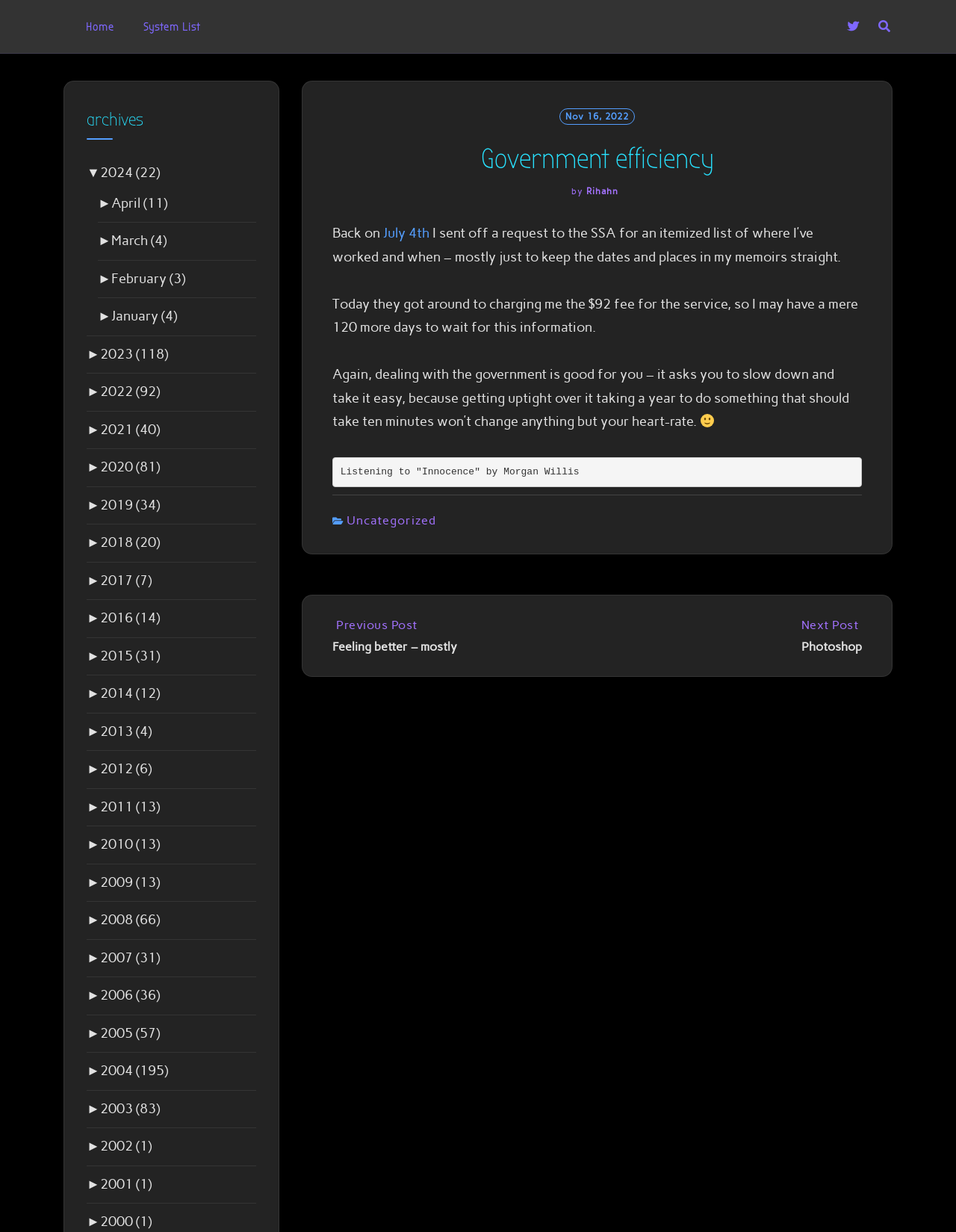Please mark the bounding box coordinates of the area that should be clicked to carry out the instruction: "Read the article about Billy Crudup".

None